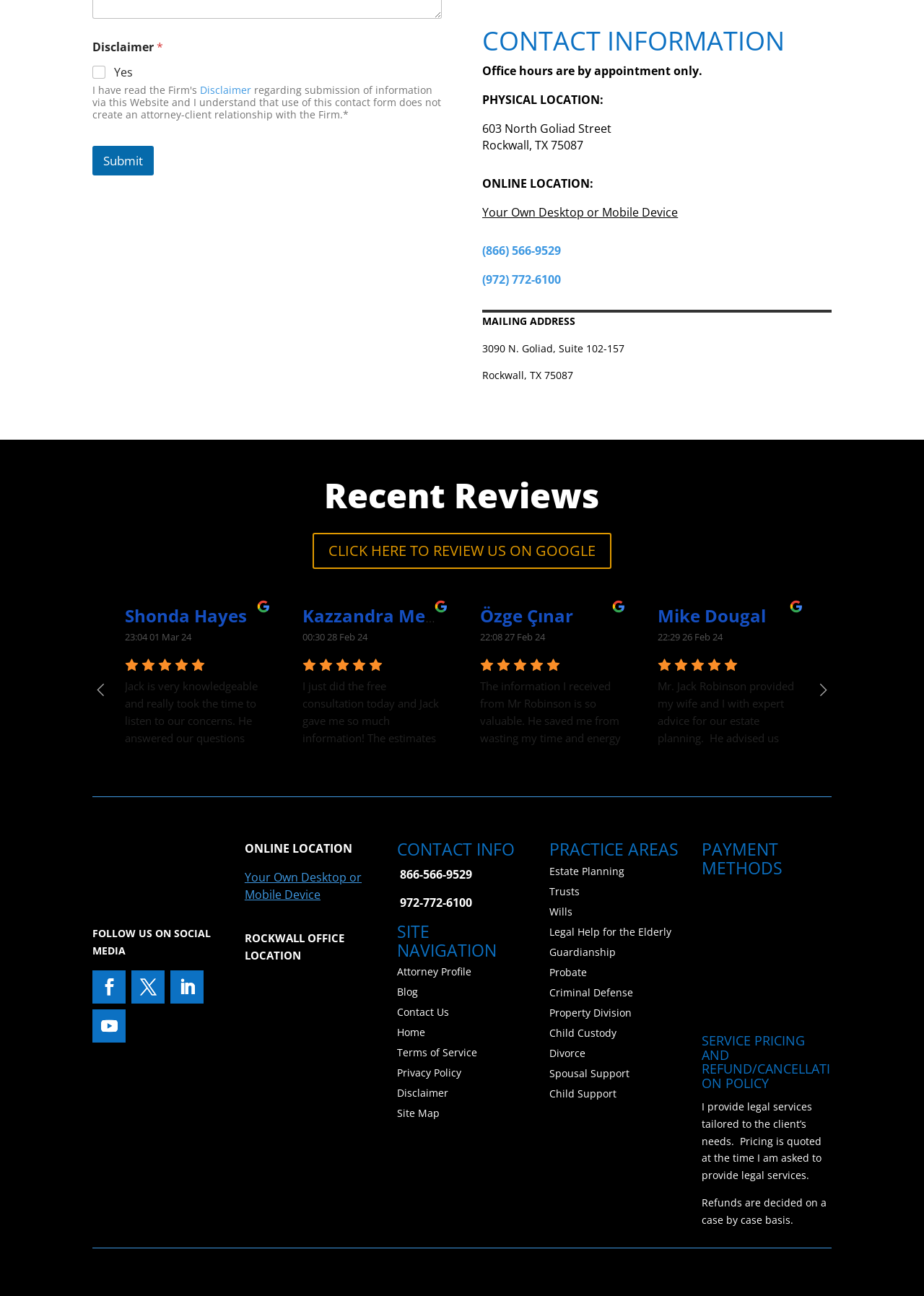Provide the bounding box coordinates, formatted as (top-left x, top-left y, bottom-right x, bottom-right y), with all values being floating point numbers between 0 and 1. Identify the bounding box of the UI element that matches the description: Terms of Service

[0.43, 0.807, 0.516, 0.817]